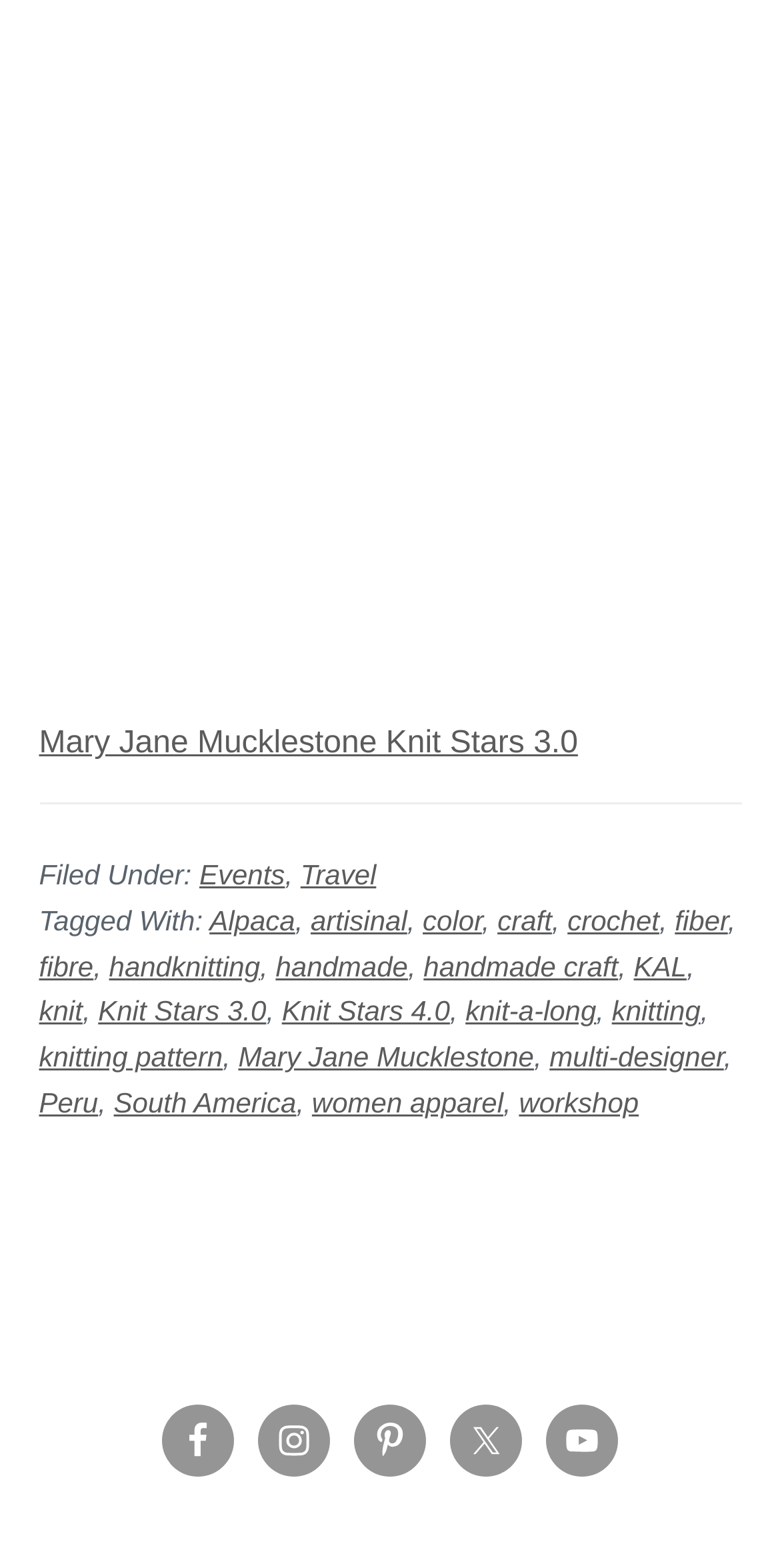Select the bounding box coordinates of the element I need to click to carry out the following instruction: "Check the checkbox to save your name and email".

None